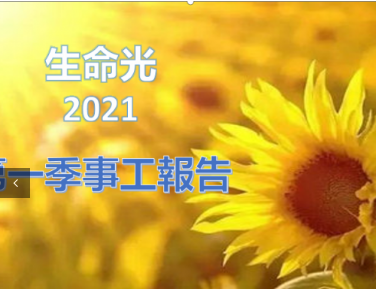Use a single word or phrase to answer the following:
What is the title of the report?

First Quarter Ministry Report